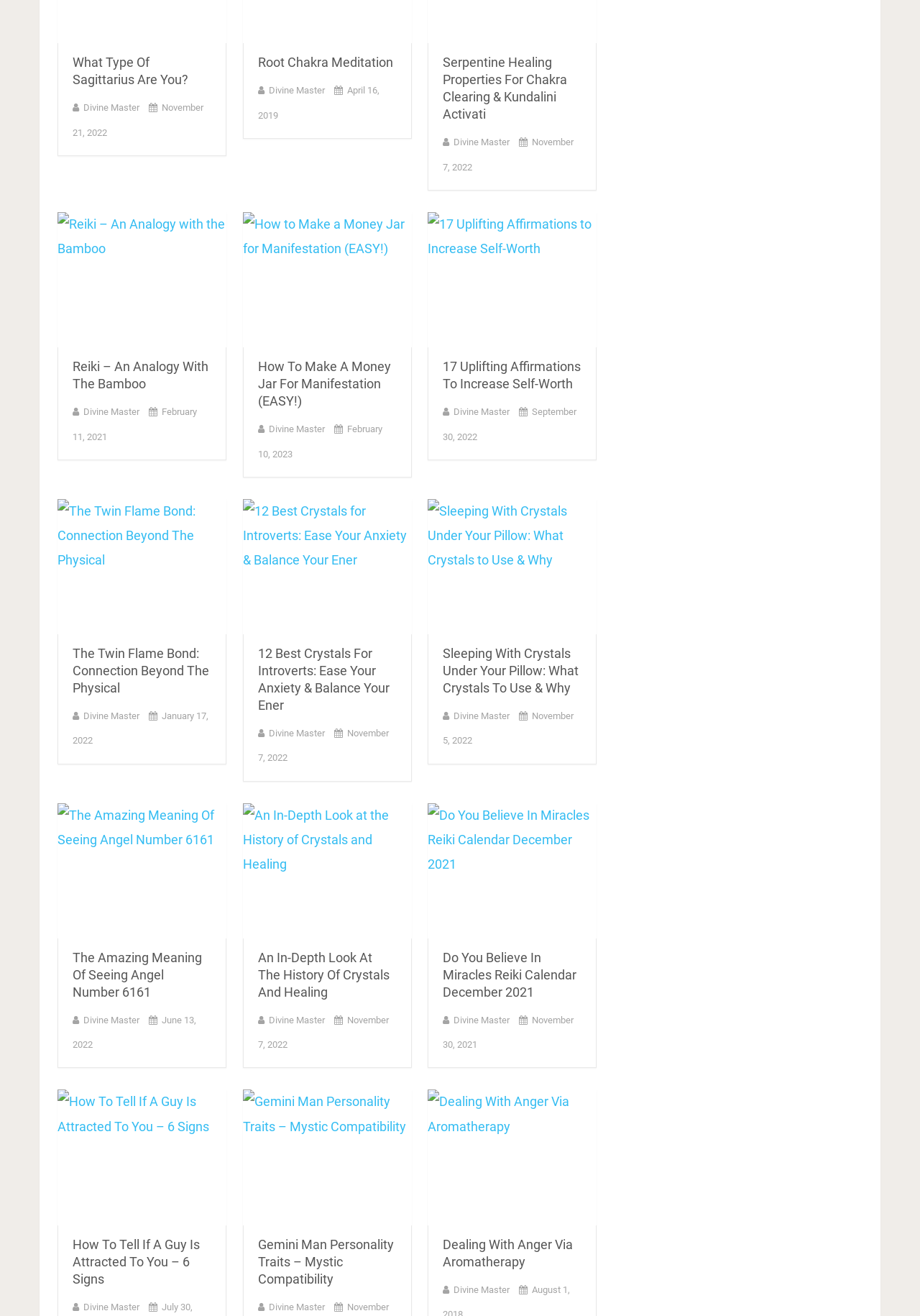Can you specify the bounding box coordinates of the area that needs to be clicked to fulfill the following instruction: "Learn about '17 Uplifting Affirmations to Increase Self-Worth'"?

[0.465, 0.161, 0.649, 0.264]